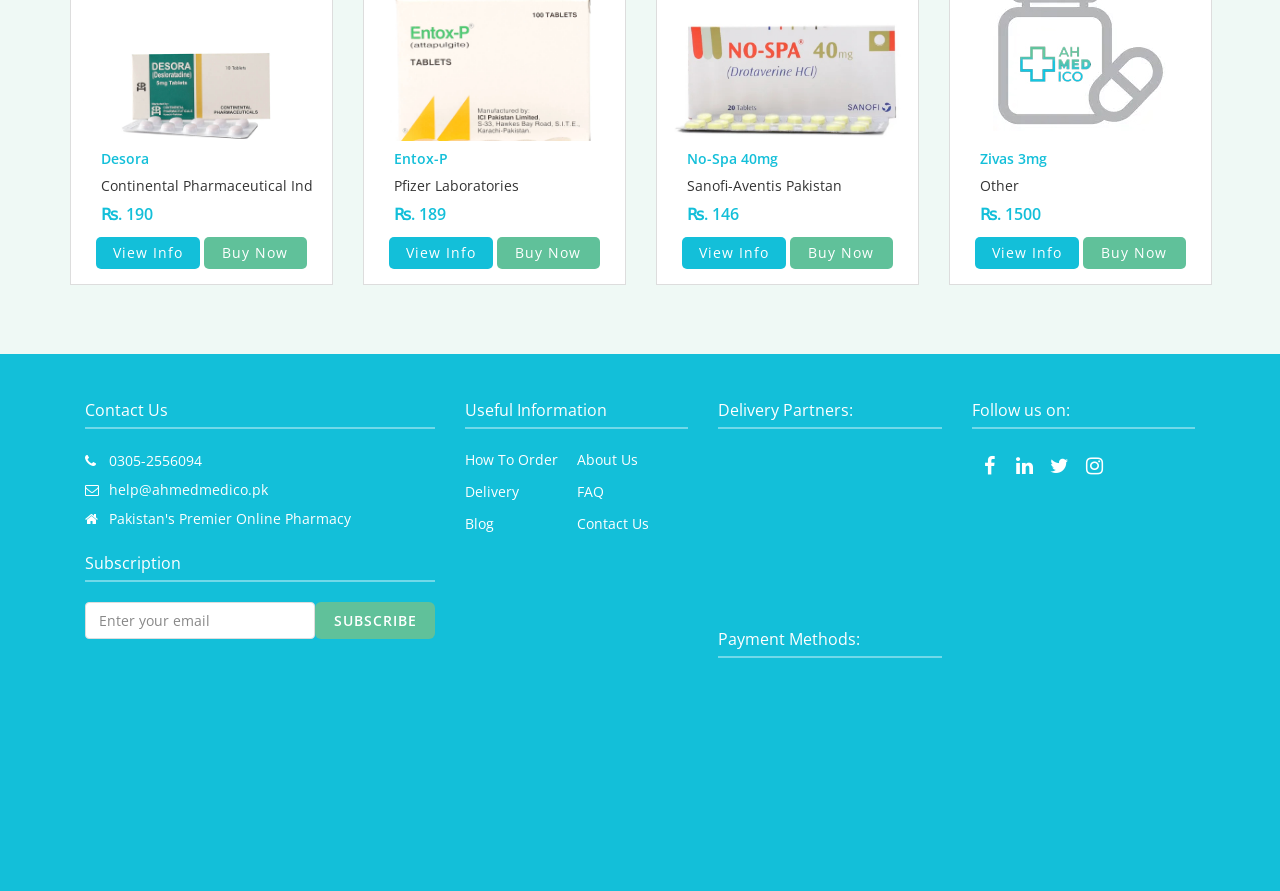Show me the bounding box coordinates of the clickable region to achieve the task as per the instruction: "Buy Entox-P".

[0.388, 0.266, 0.469, 0.302]